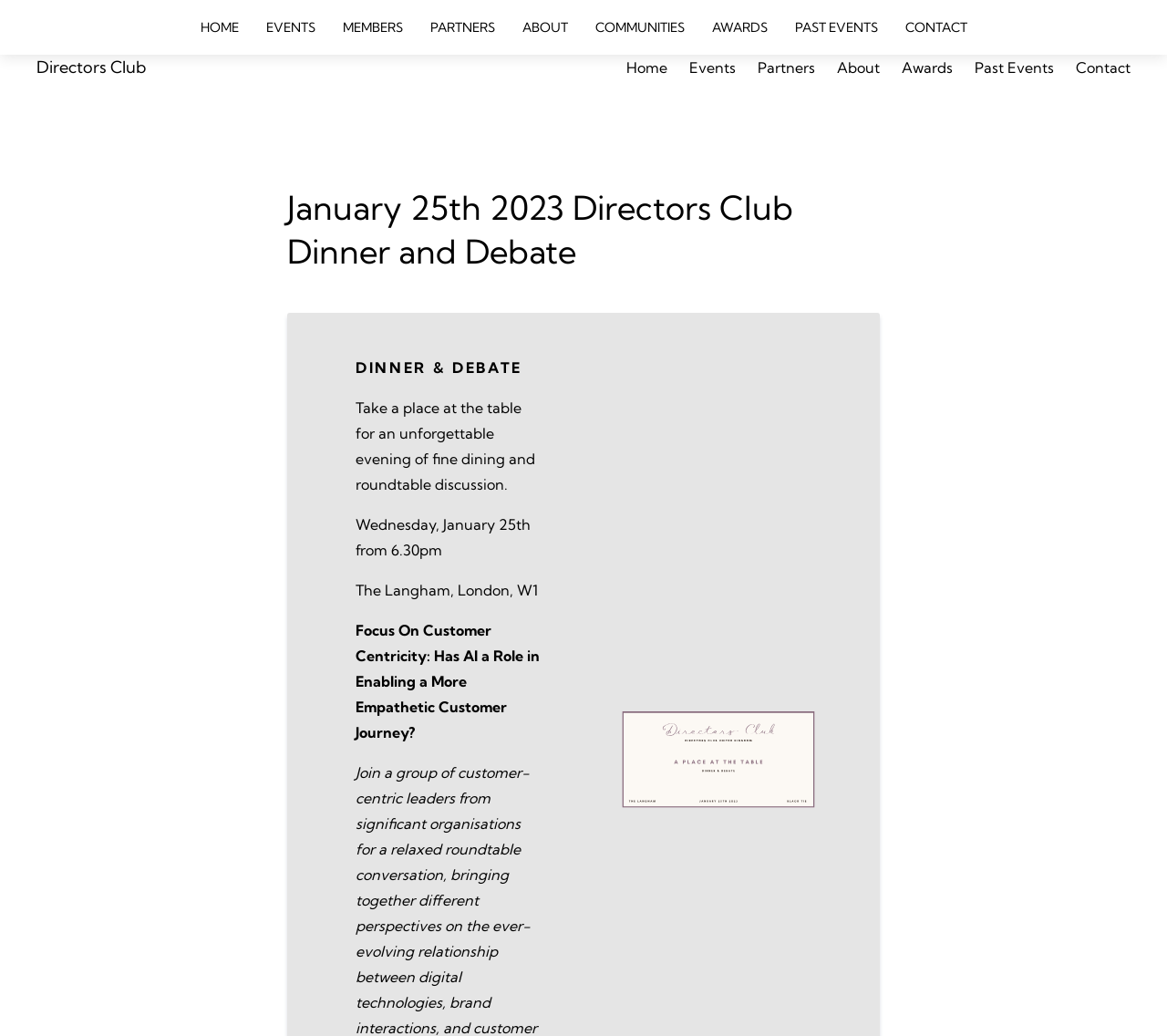Provide the bounding box coordinates of the HTML element this sentence describes: "Members". The bounding box coordinates consist of four float numbers between 0 and 1, i.e., [left, top, right, bottom].

[0.293, 0.015, 0.345, 0.037]